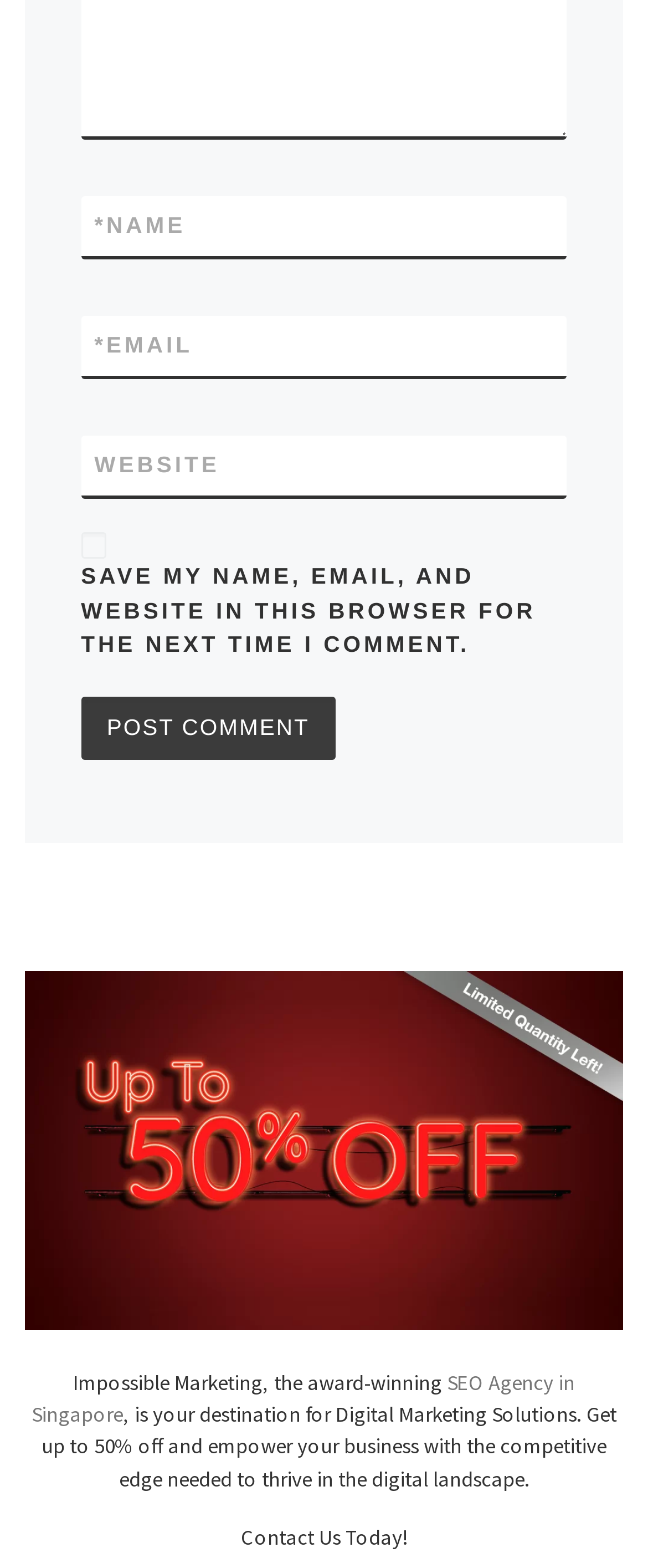Find the coordinates for the bounding box of the element with this description: "parent_node: NAME name="author"".

[0.125, 0.125, 0.875, 0.166]